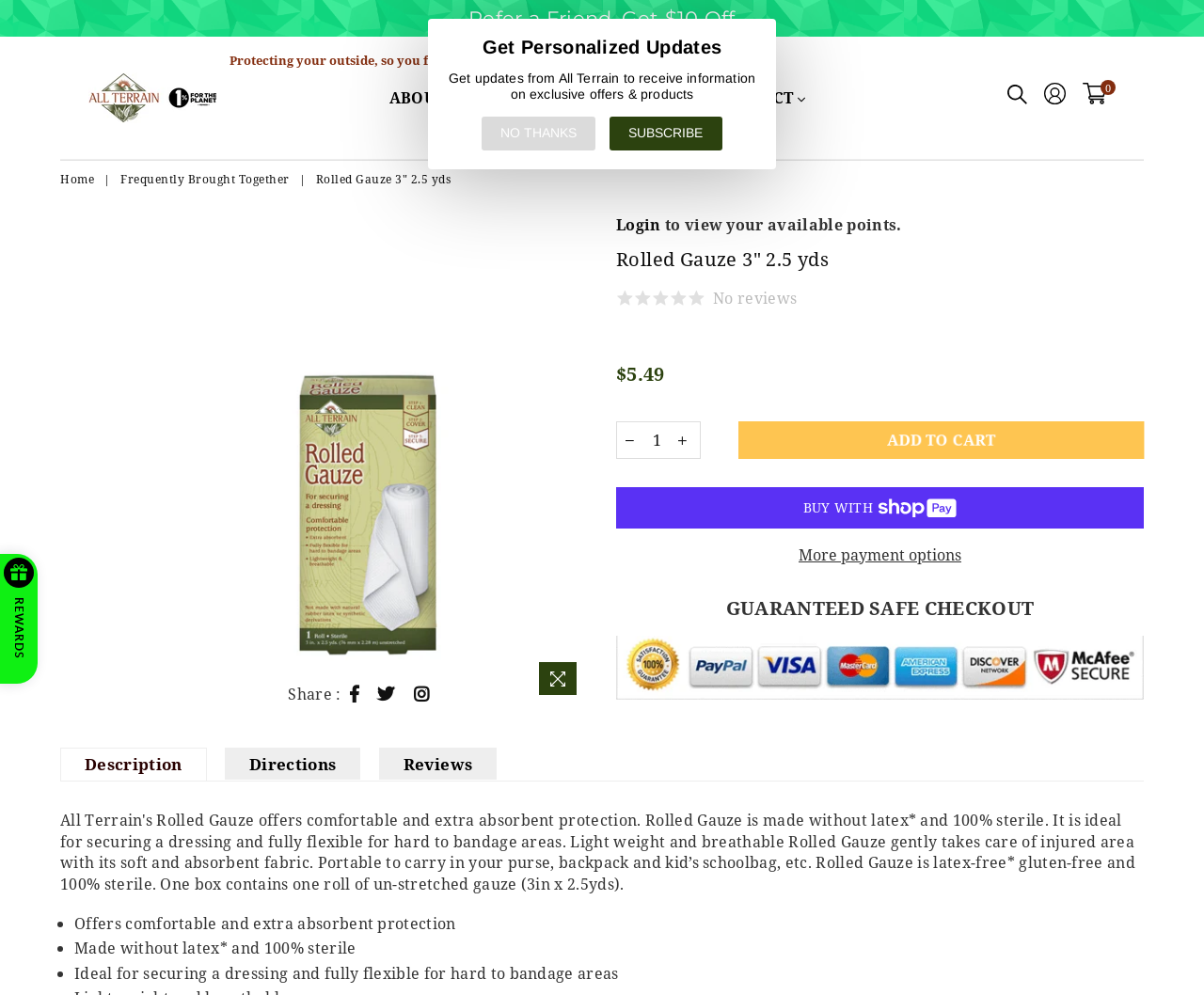Pinpoint the bounding box coordinates for the area that should be clicked to perform the following instruction: "Click on the 'All Terrain' logo".

[0.073, 0.073, 0.18, 0.124]